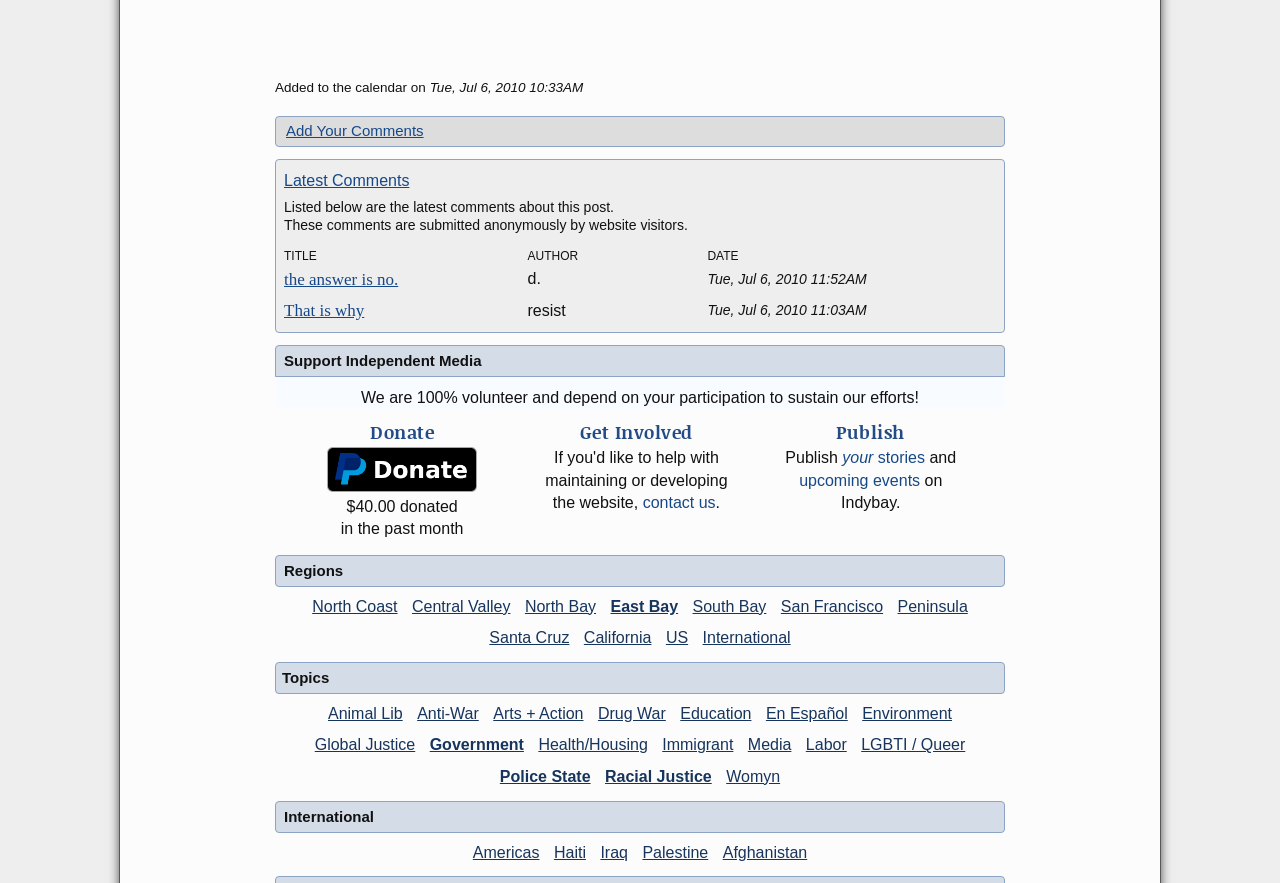Use a single word or phrase to answer this question: 
How many regions are listed on the webpage?

11